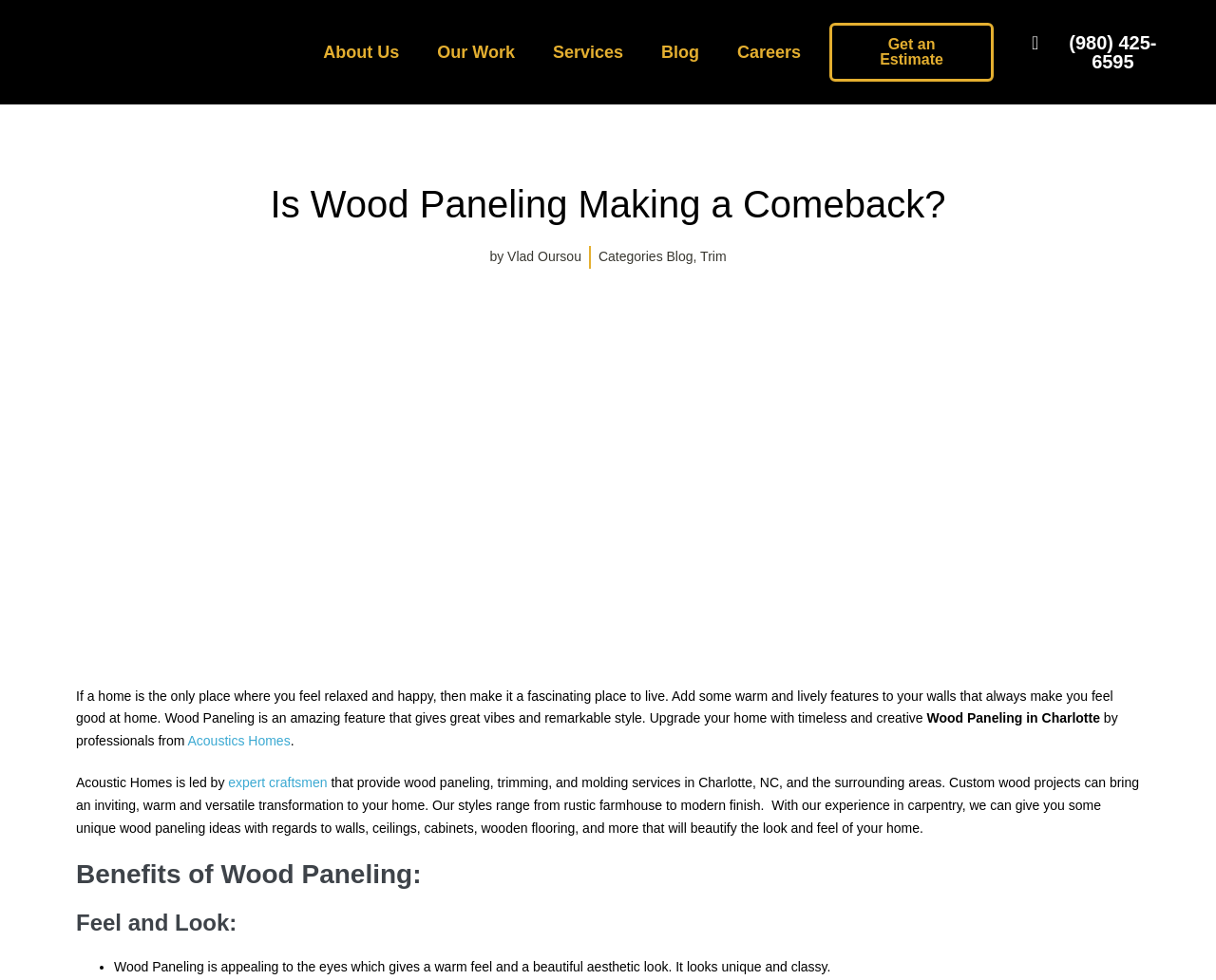Describe all significant elements and features of the webpage.

This webpage is about wood paneling and its benefits, with a focus on installation services in Charlotte, Monroe, and Matthews. At the top, there is a navigation menu with links to "Acoustic Homes", "About Us", "Our Work", "Services", "Blog", "Careers", and "Get an Estimate", along with a phone number. 

Below the navigation menu, there is a prominent heading "Is Wood Paneling Making a Comeback?" followed by the author's name "Vlad Oursou" and categories "Blog" and "Trim". 

On the left side of the page, there is a large image of shelves, which takes up most of the vertical space. 

The main content of the page is divided into sections. The first section discusses the benefits of wood paneling, describing it as a feature that gives great vibes and remarkable style. It also mentions that wood paneling can be installed by professionals from Acoustic Homes. 

The next section is about wood paneling in Charlotte, installed by professionals from Acoustic Homes. It highlights the company's expertise in carpentry and ability to provide unique wood paneling ideas for walls, ceilings, cabinets, wooden flooring, and more.

The final section is titled "Benefits of Wood Paneling" and has a subheading "Feel and Look". It lists the benefits of wood paneling, including its appealing aesthetic look and warm feel.